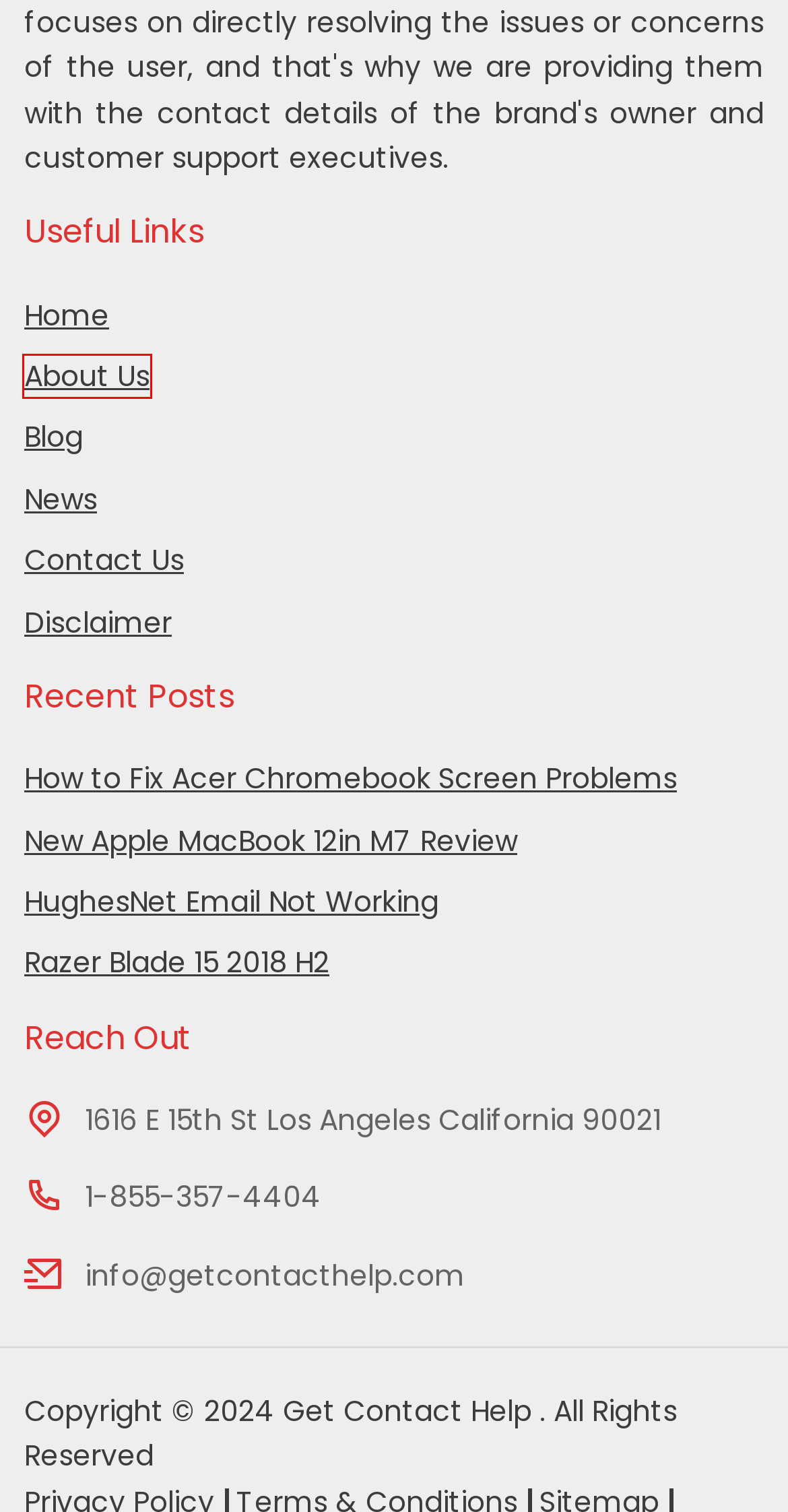You are given a screenshot of a webpage with a red rectangle bounding box. Choose the best webpage description that matches the new webpage after clicking the element in the bounding box. Here are the candidates:
A. Acer Chromebook Screen Problems - Easy Ways to Fix Now
B. Latest Blogs & News Article
C. The Razer Blade 15 2018 H2: A Comprehensive Guidelines
D. What To Do When HughesNet Email Not Working (Latest 2023)
E. Find About us | Getcontact Help
F. All Trending Latest News Here | Getcontact Help
G. Disclaimer | Getcontact Help
H. The New Apple MacBook 12in M7 Review: Complete Guidelines

E